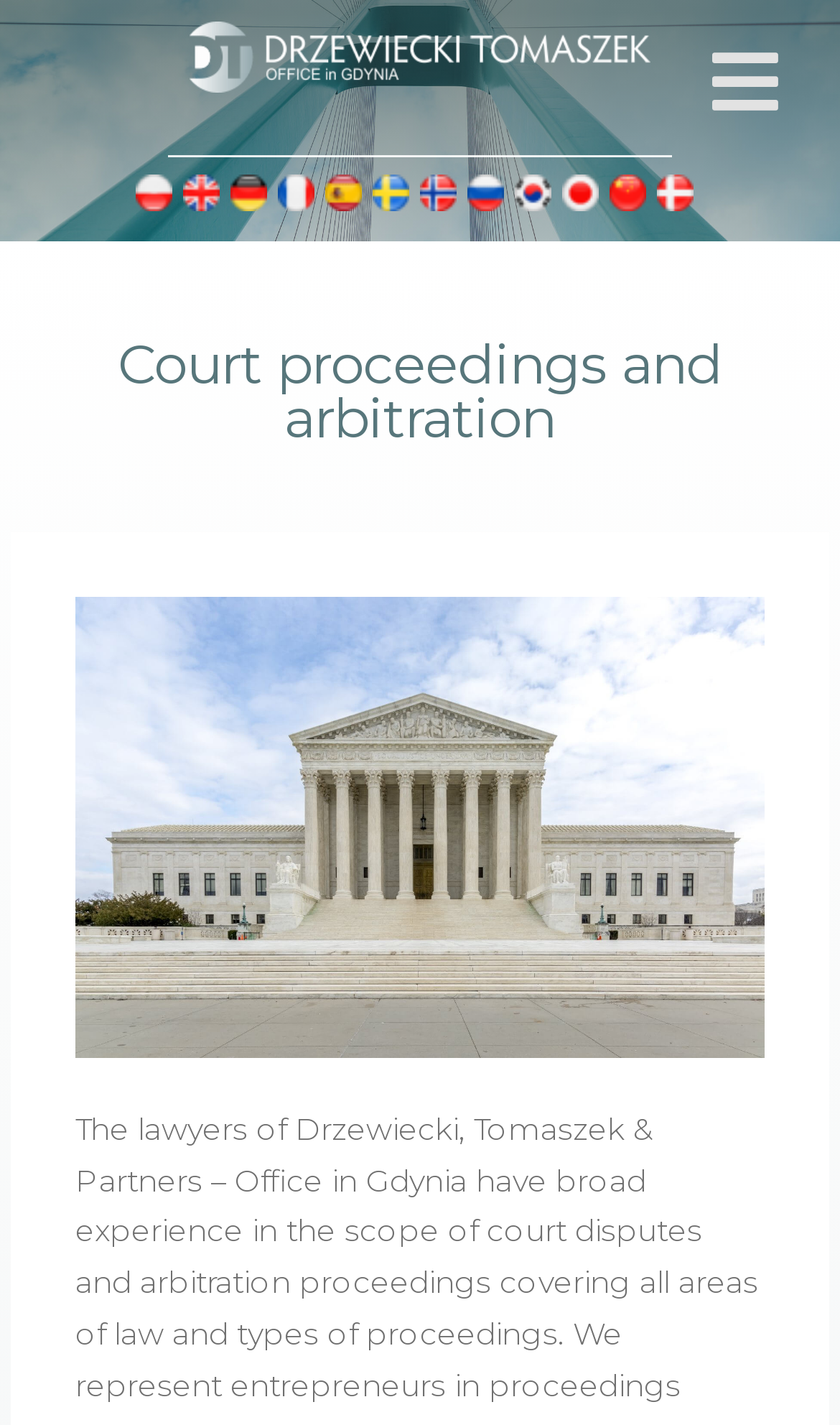Generate a comprehensive description of the webpage.

The webpage is about court proceedings and arbitration, as indicated by the title. At the top, there are two links, one on the left and one on the right. Below these links, there is a row of 11 language selection links, each accompanied by a small flag icon, stretching from left to right across the page. The languages available are Polish, English, German, French, Spanish, Swedish, Norwegian, Russian, Korean, Japanese, and Chinese, followed by Danish. 

Below the language selection links, there is a prominent heading that reads "Court proceedings and arbitration", taking up most of the page's width.